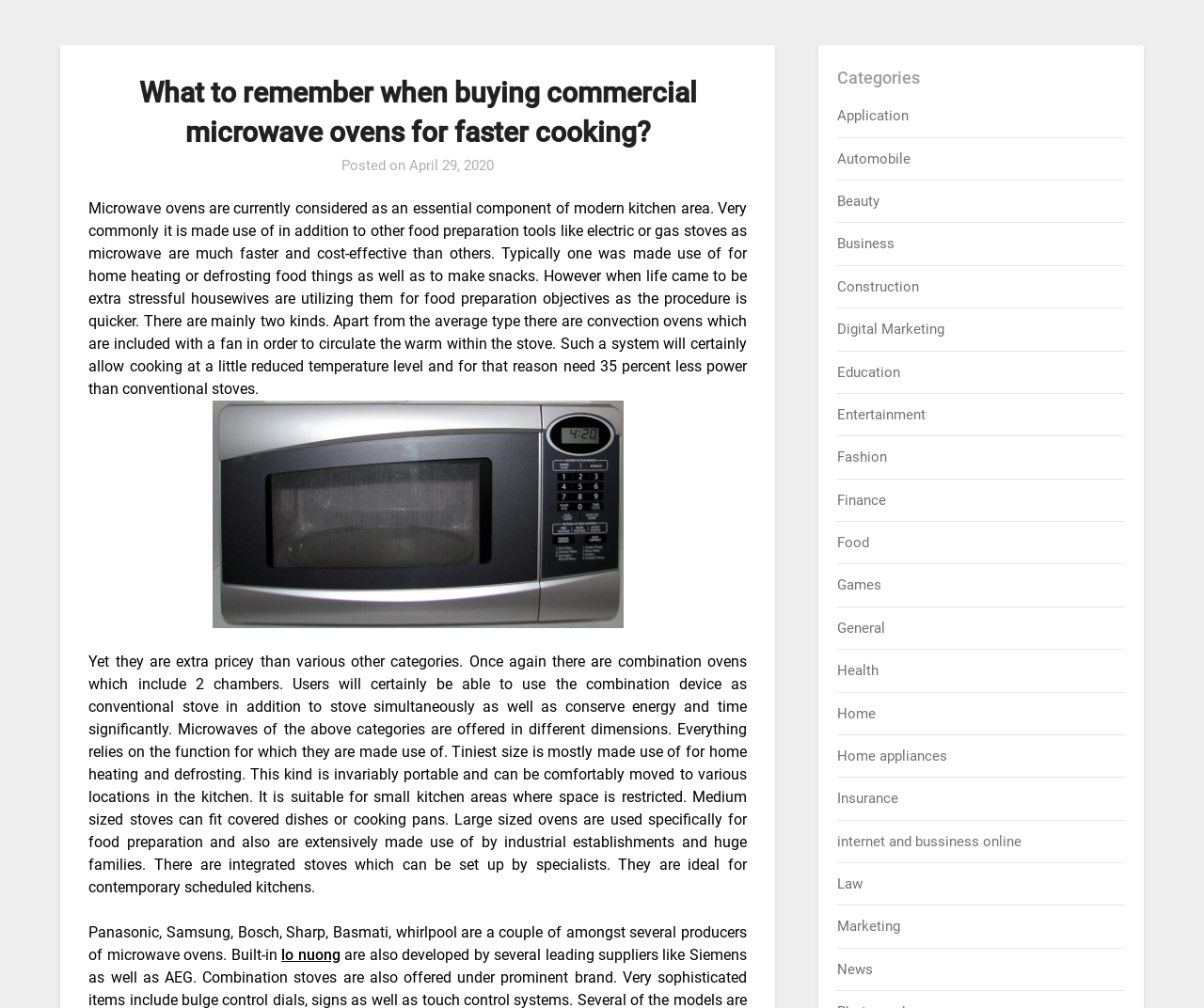Identify the bounding box coordinates of the region that needs to be clicked to carry out this instruction: "Read the 'Microwave oven' image description". Provide these coordinates as four float numbers ranging from 0 to 1, i.e., [left, top, right, bottom].

[0.176, 0.397, 0.518, 0.623]